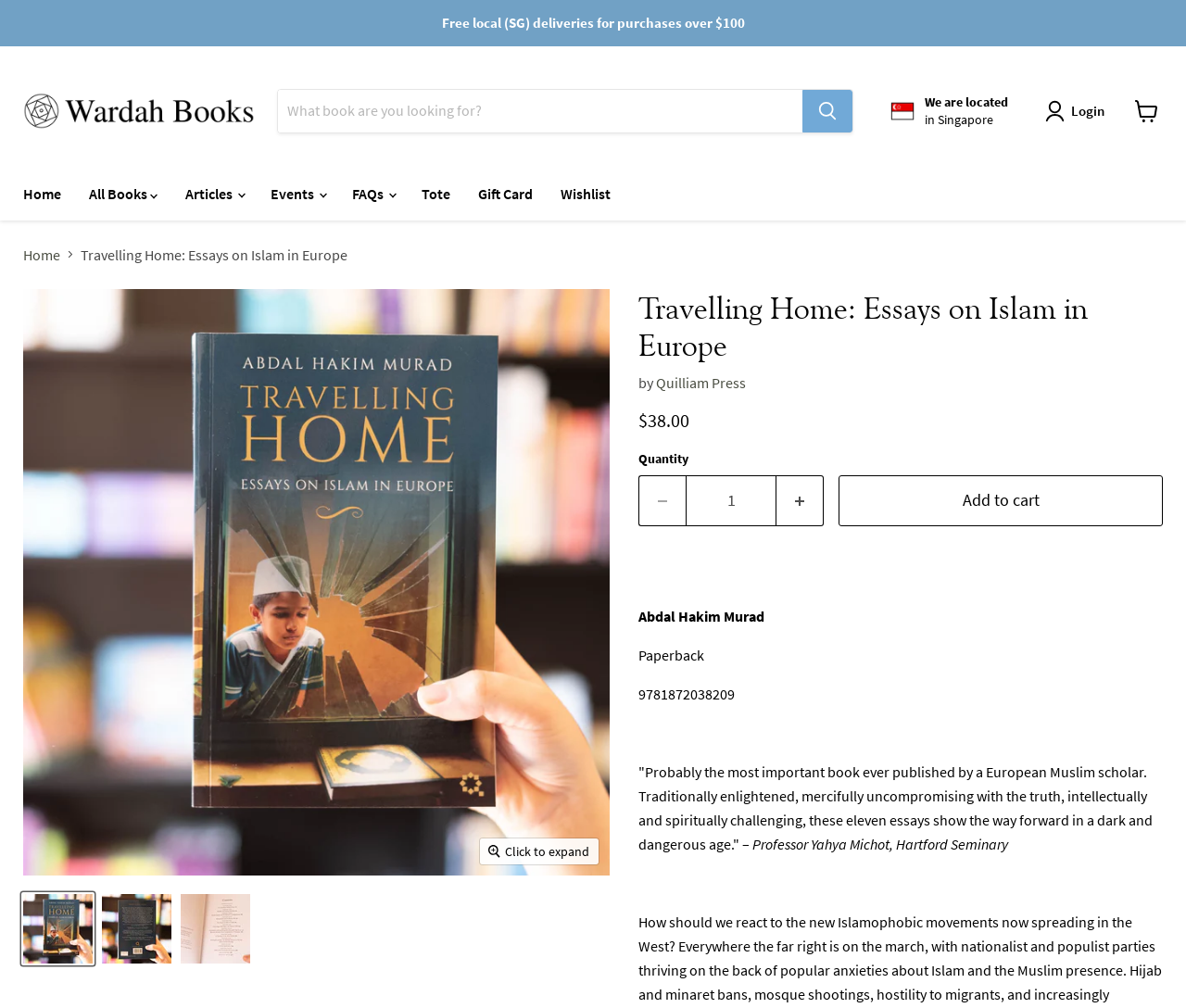Generate a comprehensive description of the webpage.

This webpage is an online bookstore page for the book "Travelling Home: Essays on Islam in Europe" by Abdal Hakim Murad. At the top of the page, there is a navigation menu with links to "Home", "All Books", "Articles", "Events", "FAQs", "Tote", "Gift Card", and "Wishlist". Below the navigation menu, there is a breadcrumbs section showing the current page's location, with links to "Home" and the book title.

On the left side of the page, there is a search bar with a "Search" button and a link to "Login". Below the search bar, there is a link to "View cart" with a small image of a shopping cart.

The main content of the page is dedicated to the book's details. There is a large image of the book cover on the left side, and on the right side, there is a section with the book's title, author, and publisher. Below the title, there is a description of the book, which praises it as "probably the most important book ever published by a European Muslim scholar". The description is followed by a quote from Professor Yahya Michot, Hartford Seminary.

Below the book's description, there is a section with the current price, "$38.00", and a quantity selector with "Decrease quantity by 1" and "Increase quantity by 1" buttons. There is also an "Add to cart" button.

At the bottom of the page, there are links to "We are located in Singapore" and "Free local (SG) deliveries for purchases over $100".